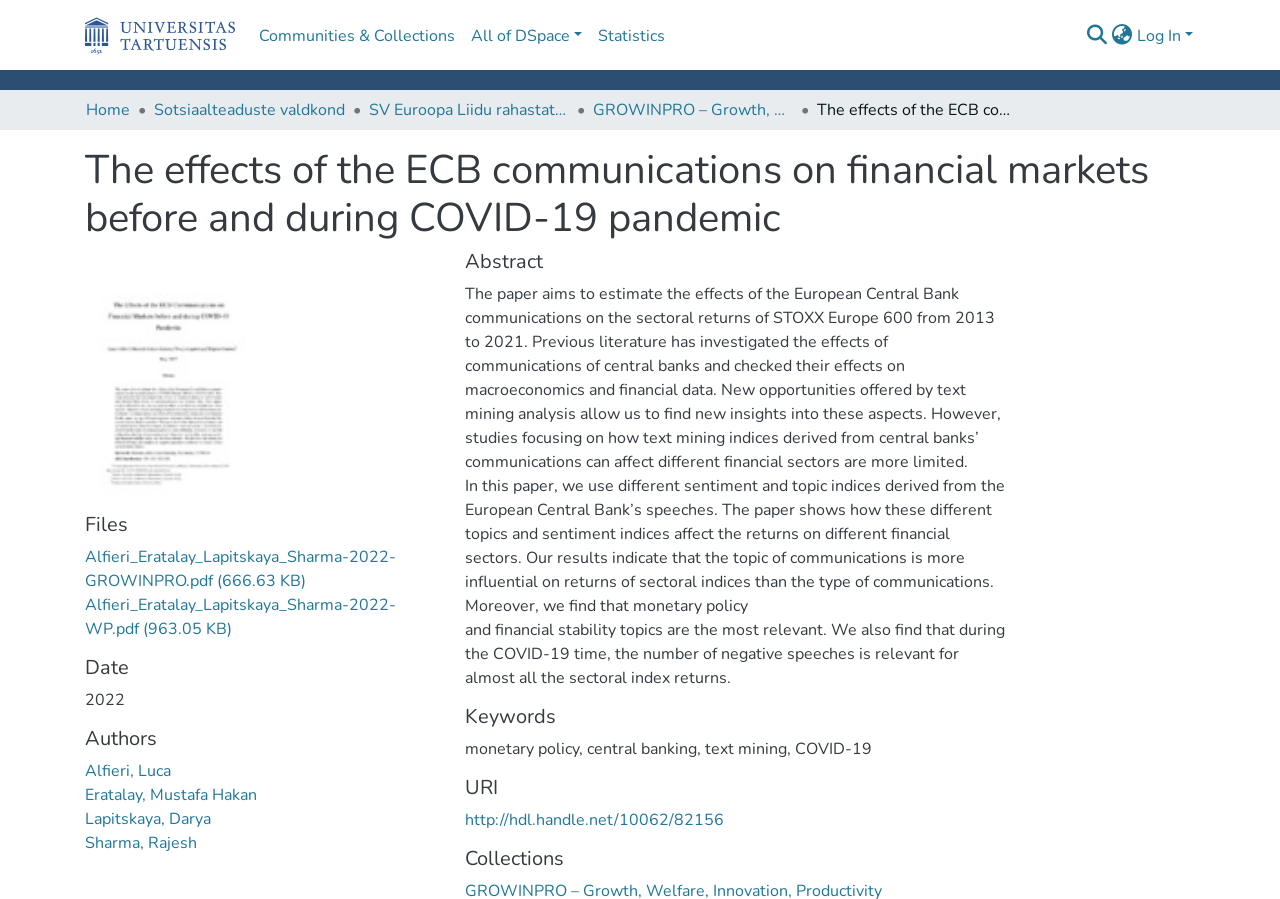Please identify the bounding box coordinates of the element on the webpage that should be clicked to follow this instruction: "Click the 'CONTACT US' link". The bounding box coordinates should be given as four float numbers between 0 and 1, formatted as [left, top, right, bottom].

None